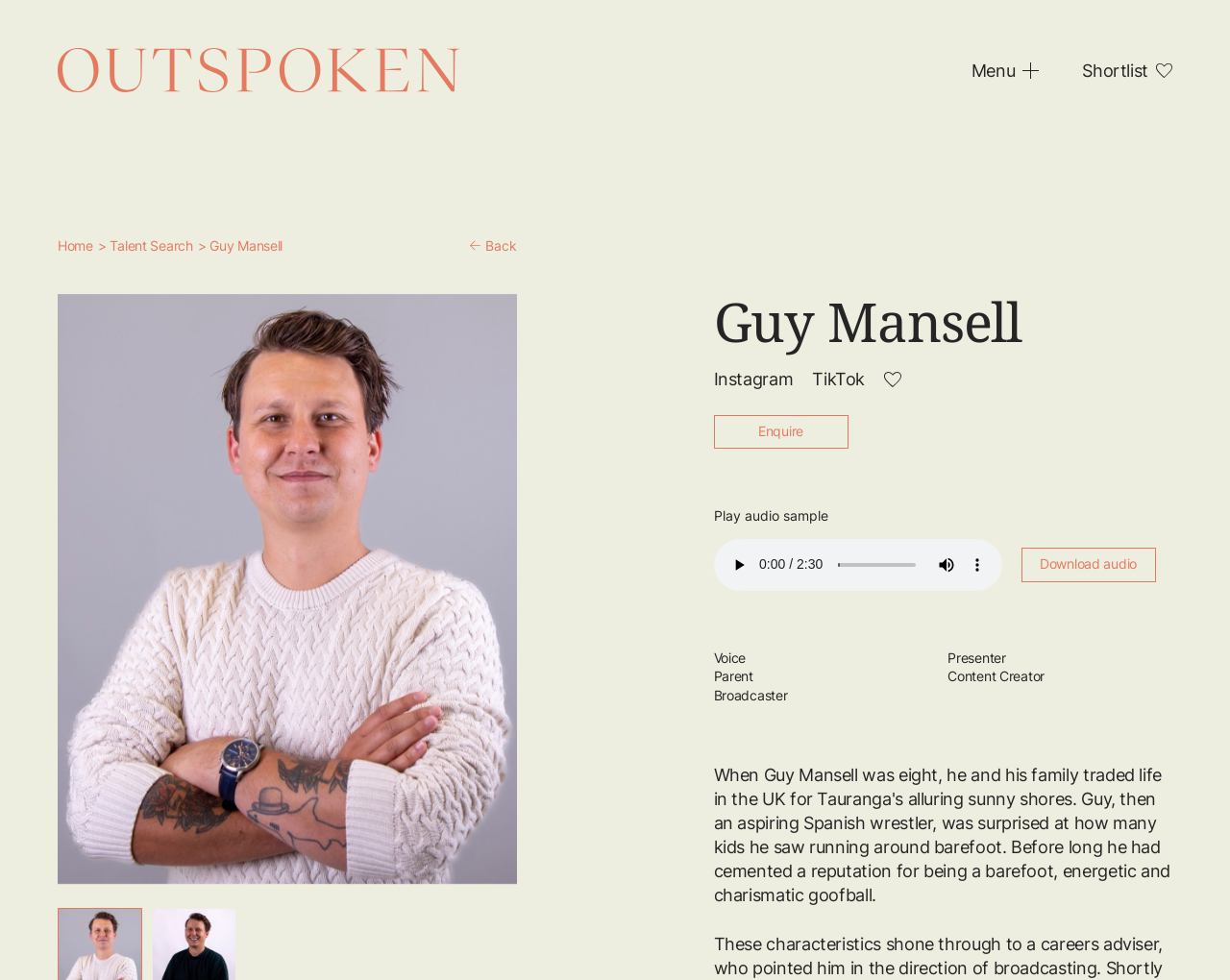Please give a succinct answer to the question in one word or phrase:
How many social media links are present on this webpage?

2